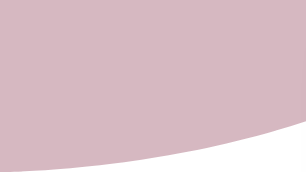Identify and describe all the elements present in the image.

The image is associated with a link titled "Can the Small Pox Vaccine Prevent HIV Infection?" reflecting a key inquiry in public health. This content appears to be a part of a section dedicated to current health issues and breakthroughs, potentially shedding light on innovative vaccine research and its implications for both historical and modern diseases. The page emphasizes the significance of understanding STI (sexually transmitted infections) and broader health challenges, which are crucial amidst ongoing discussions about effective public health strategies.